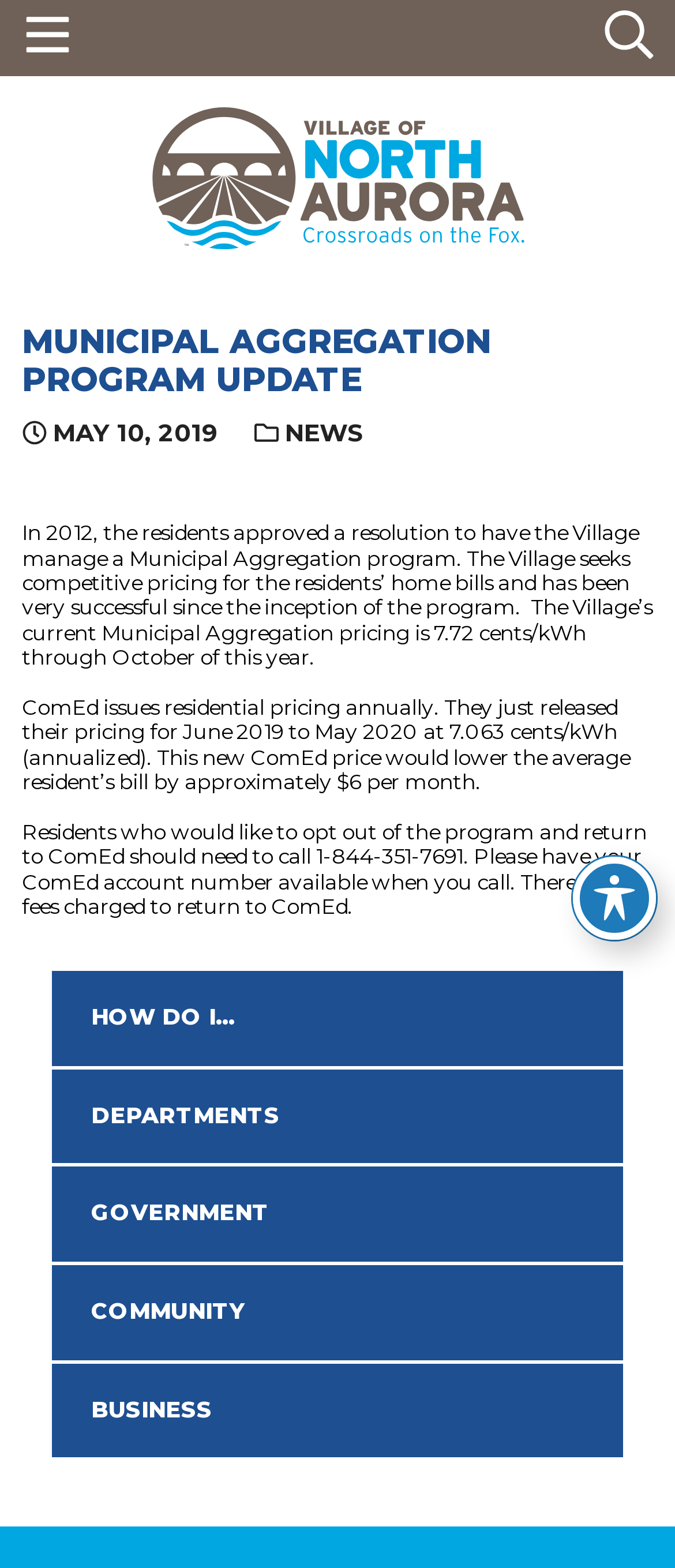Can you find and provide the main heading text of this webpage?

MUNICIPAL AGGREGATION PROGRAM UPDATE